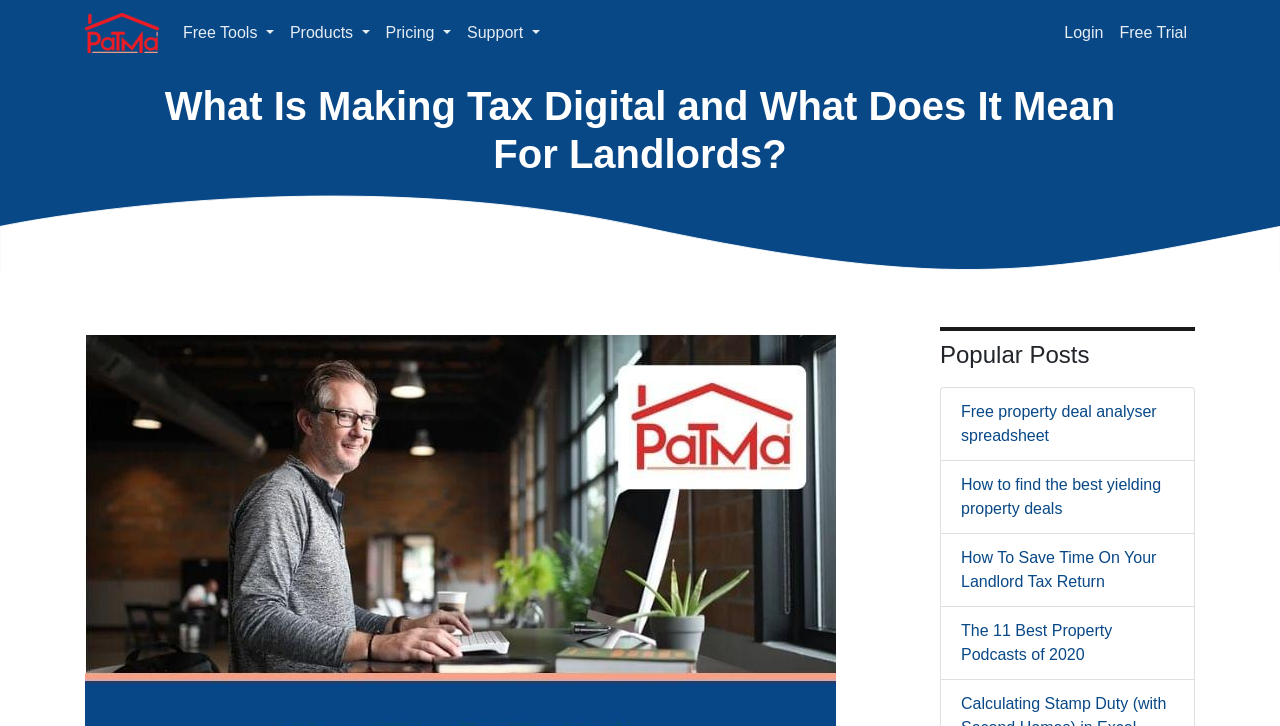Can you identify and provide the main heading of the webpage?

What Is Making Tax Digital and What Does It Mean For Landlords?